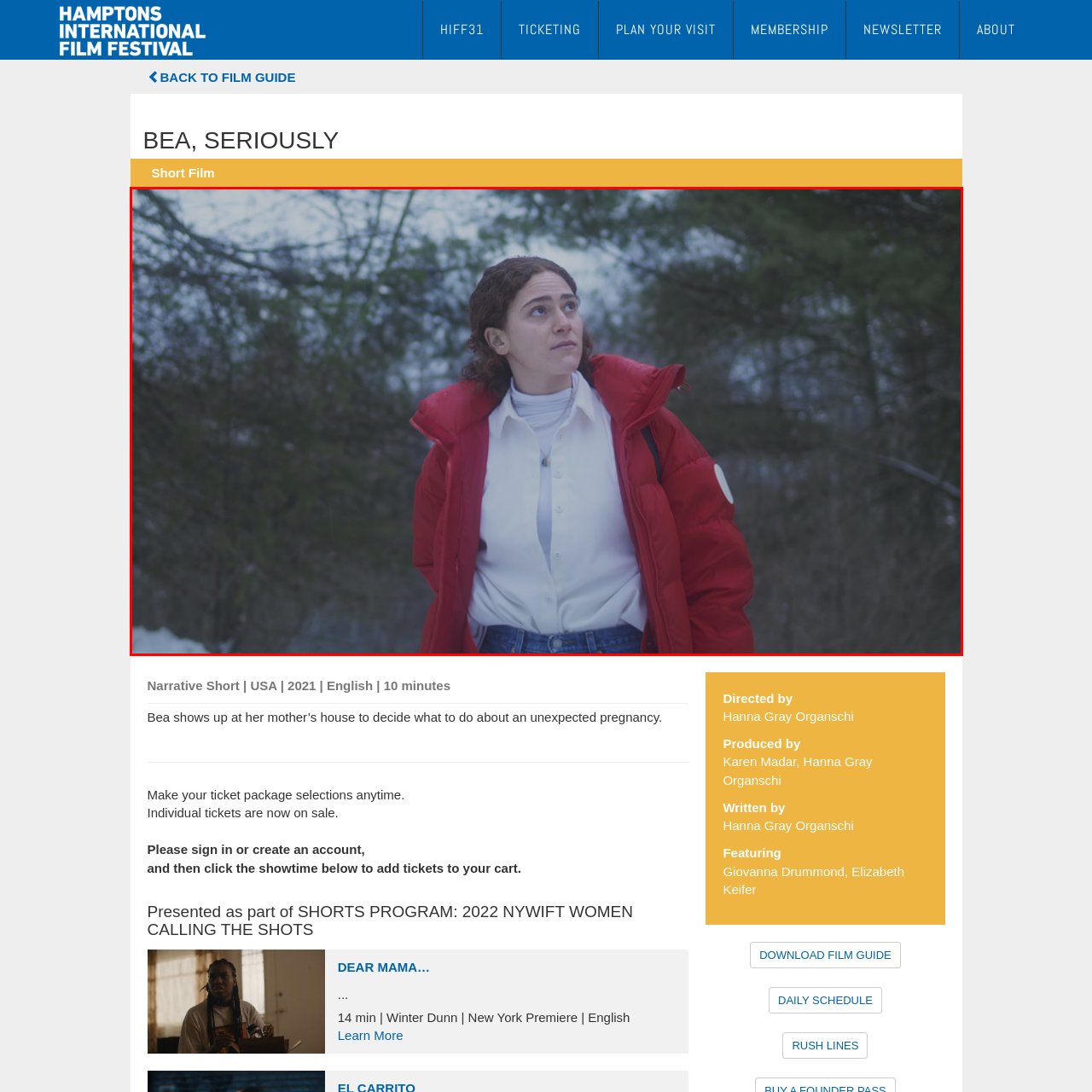What is the woman contemplating?
Inspect the image within the red bounding box and respond with a detailed answer, leveraging all visible details.

The woman's gaze is directed upward as she contemplates an unexpected pregnancy, which is a critical aspect of the narrative short film and a key element of her emotional intensity in the scene.